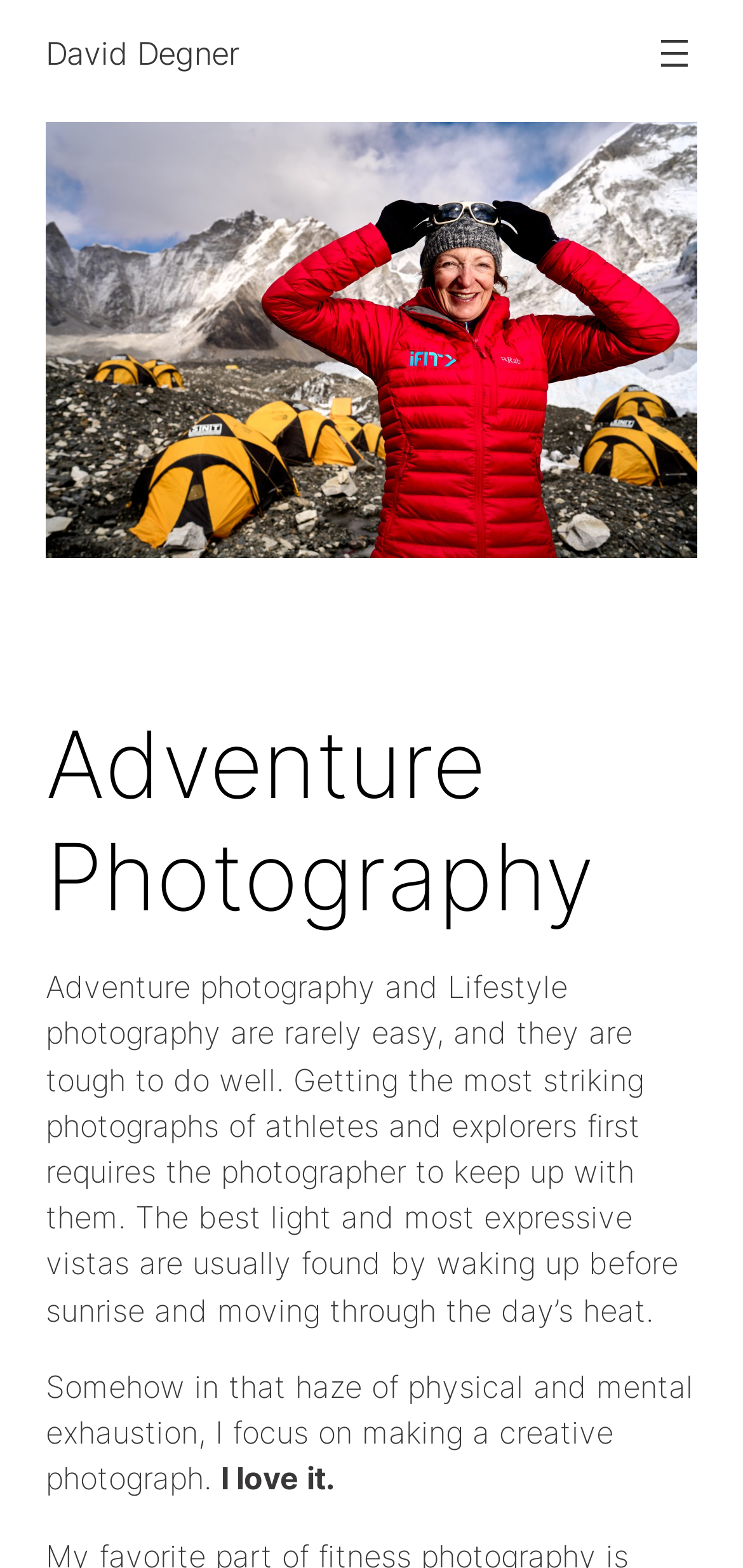Using the format (top-left x, top-left y, bottom-right x, bottom-right y), provide the bounding box coordinates for the described UI element. All values should be floating point numbers between 0 and 1: David Degner

[0.062, 0.021, 0.323, 0.046]